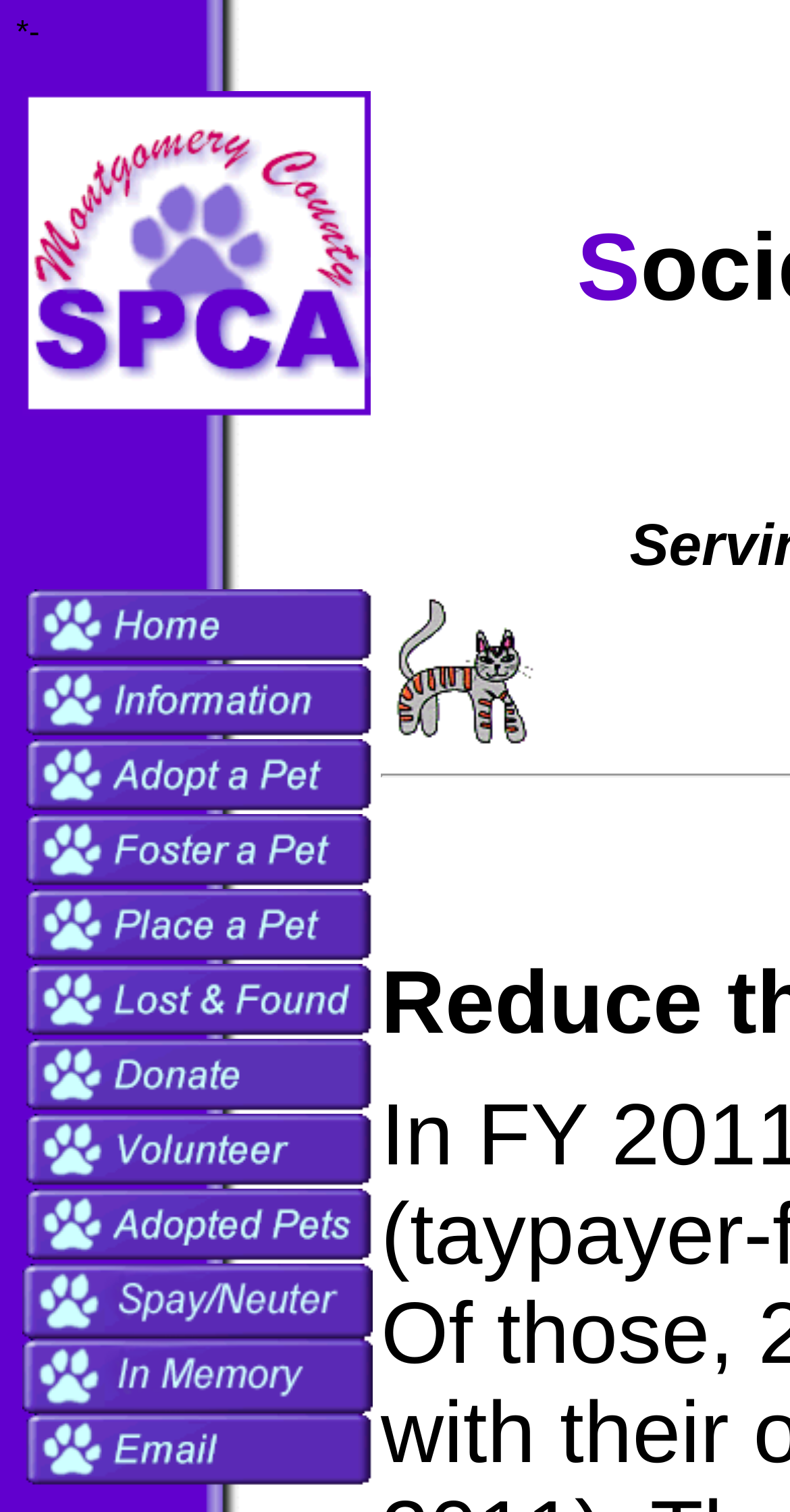Predict the bounding box coordinates for the UI element described as: "alt="MCSPCA Home" name="btnHome"". The coordinates should be four float numbers between 0 and 1, presented as [left, top, right, bottom].

[0.028, 0.422, 0.472, 0.445]